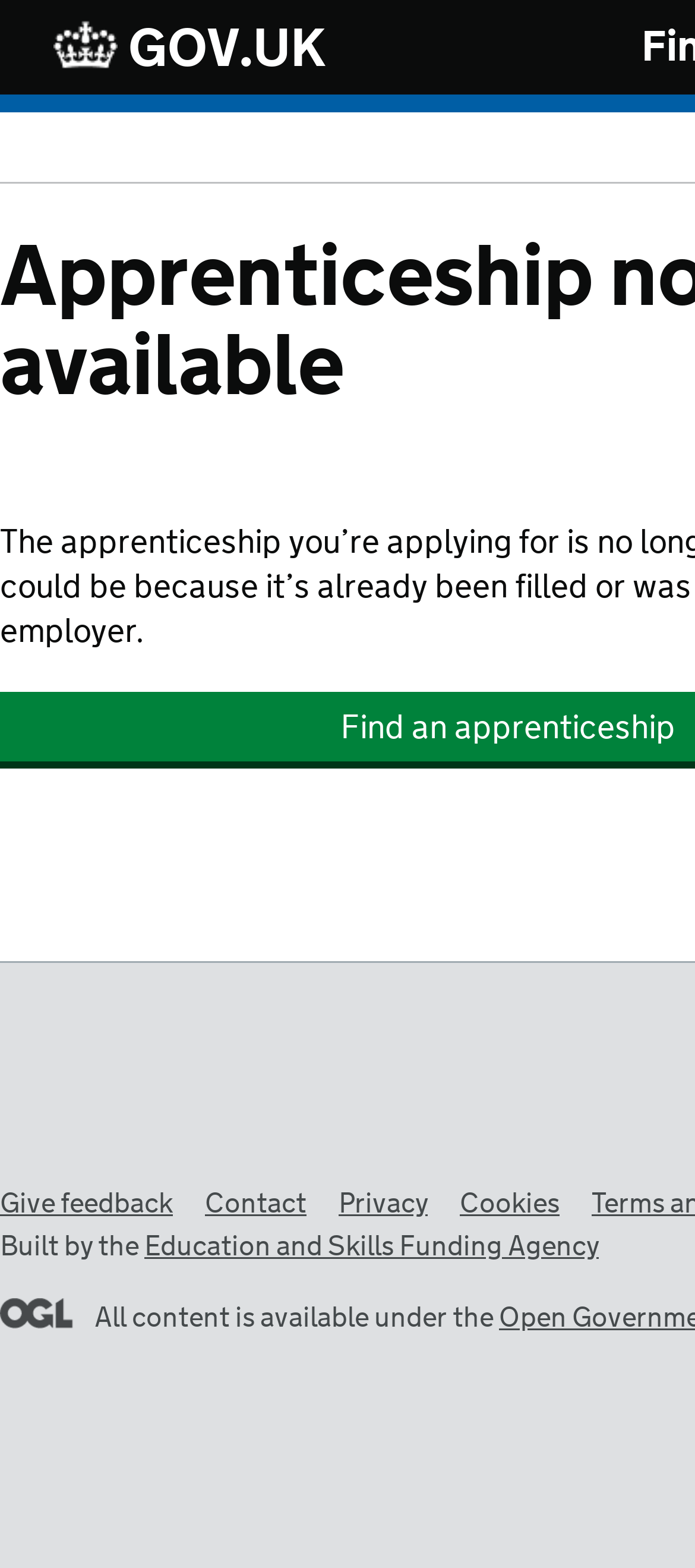Please find and report the primary heading text from the webpage.

Apprenticeship no longer available